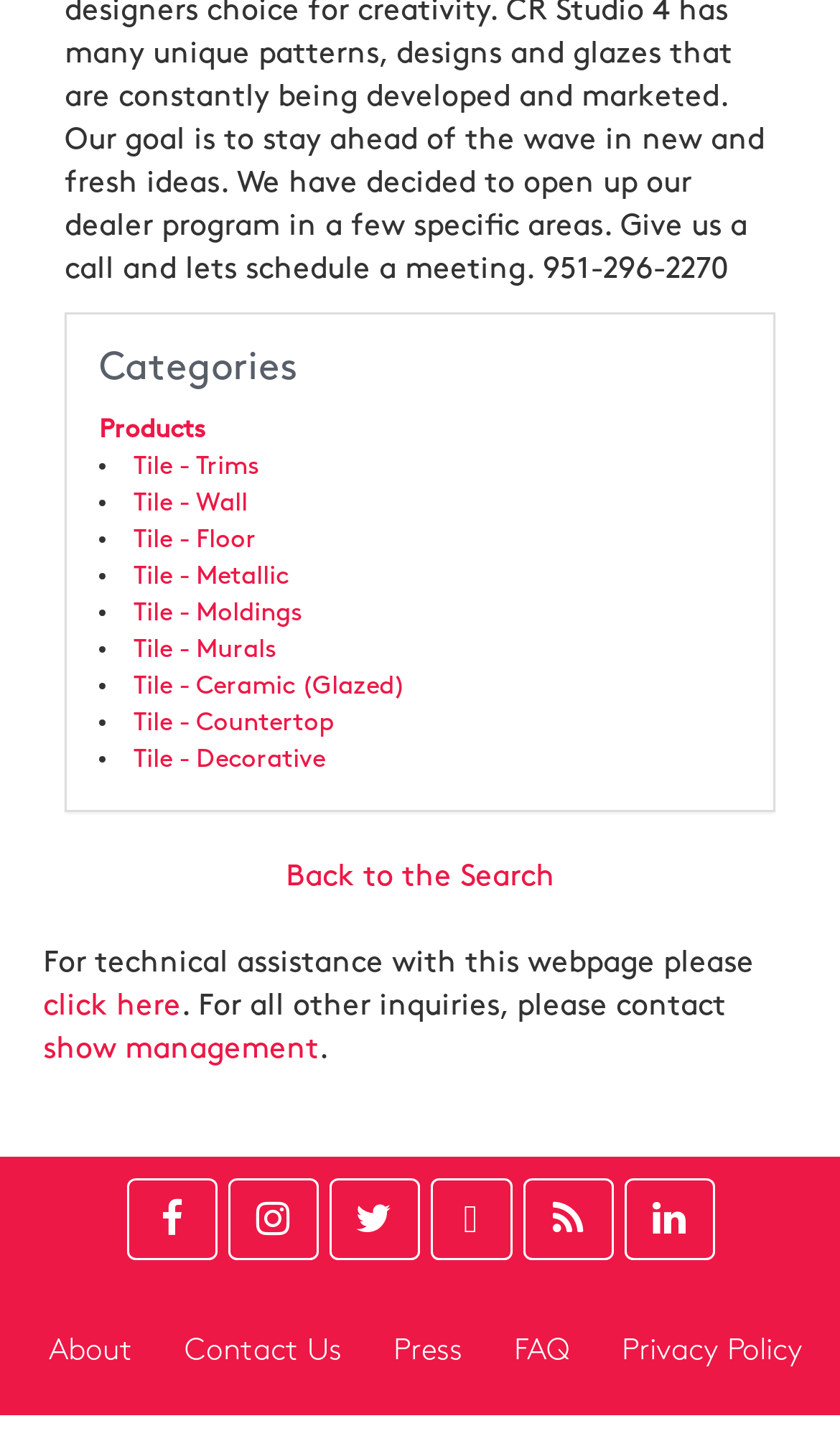Identify the bounding box coordinates of the section to be clicked to complete the task described by the following instruction: "Contact show management". The coordinates should be four float numbers between 0 and 1, formatted as [left, top, right, bottom].

[0.051, 0.711, 0.379, 0.73]